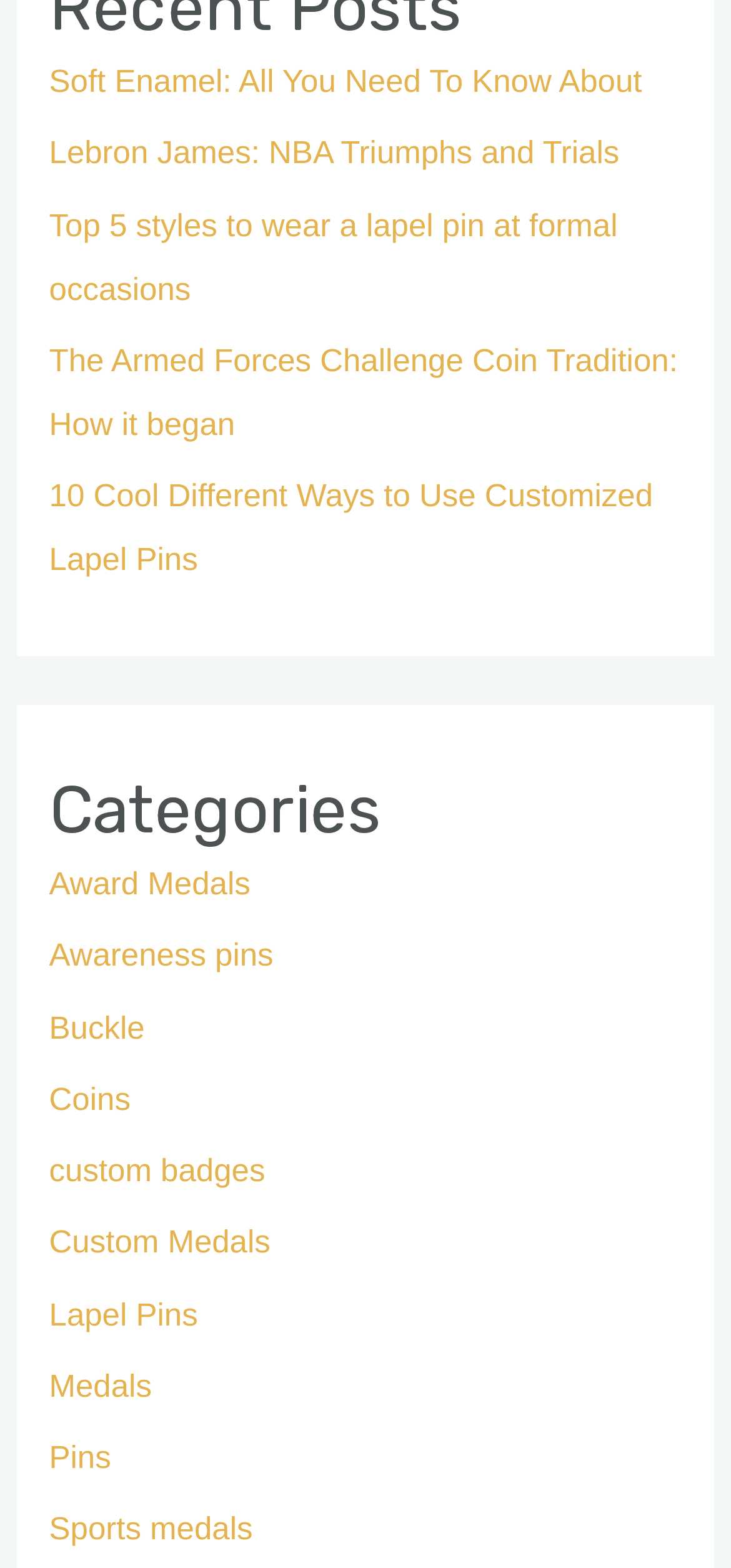Given the content of the image, can you provide a detailed answer to the question?
What is the name of the famous person mentioned on the webpage?

One of the links on the webpage has the text 'Lebron James: NBA Triumphs and Trials', indicating that the famous person mentioned on the webpage is Lebron James, a well-known NBA player.